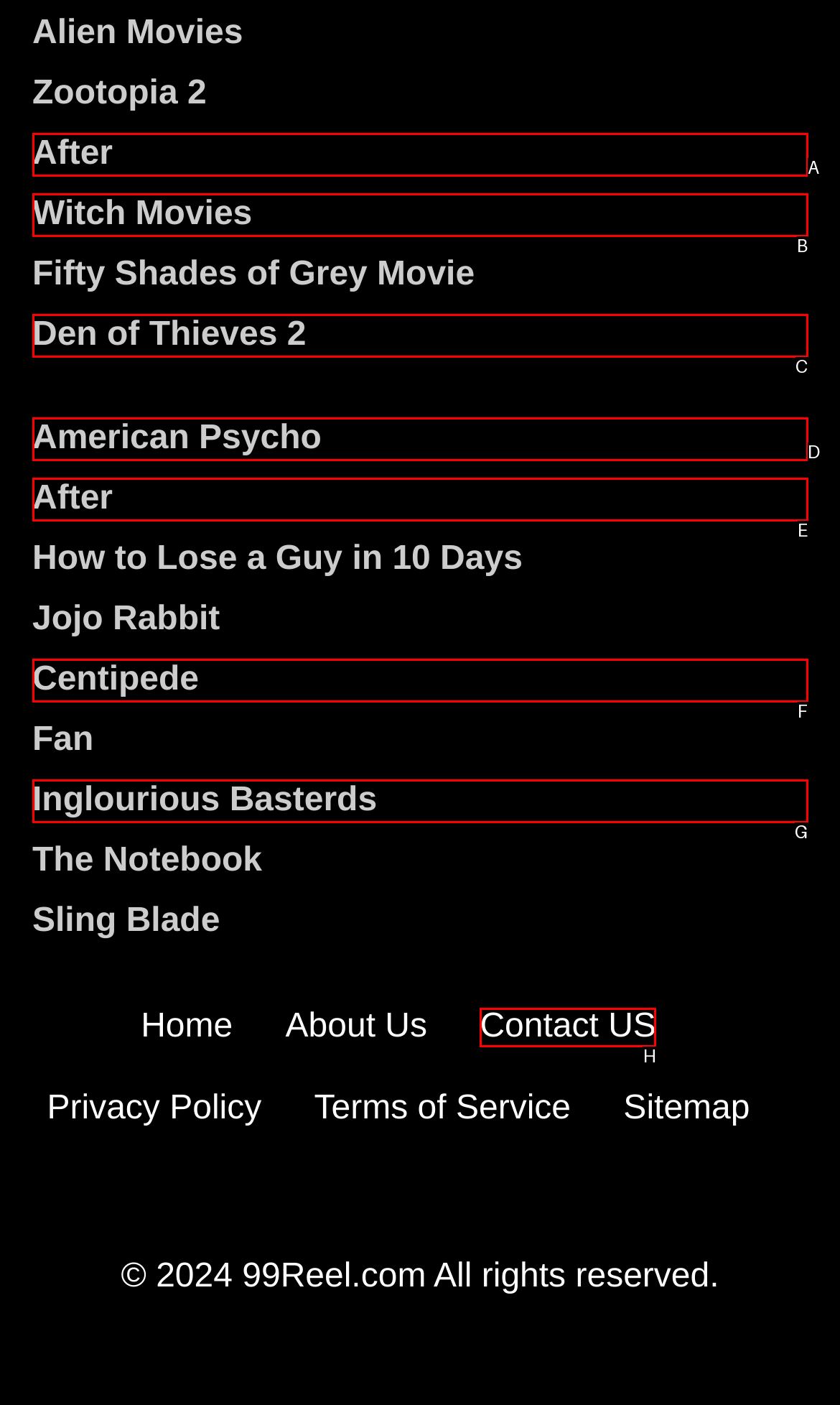Match the HTML element to the description: After. Answer with the letter of the correct option from the provided choices.

E